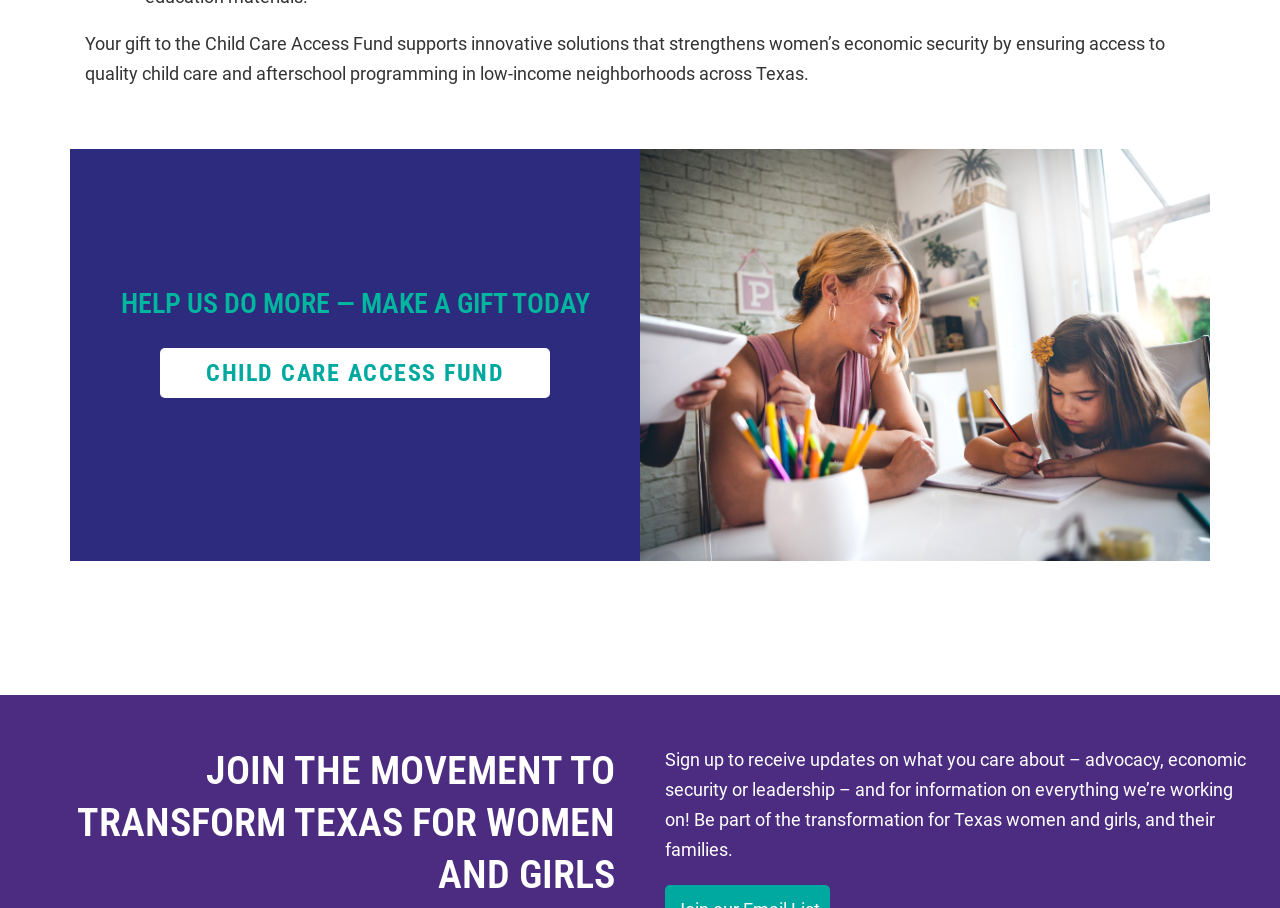What is the purpose of the Child Care Access Fund?
By examining the image, provide a one-word or phrase answer.

Supports innovative solutions